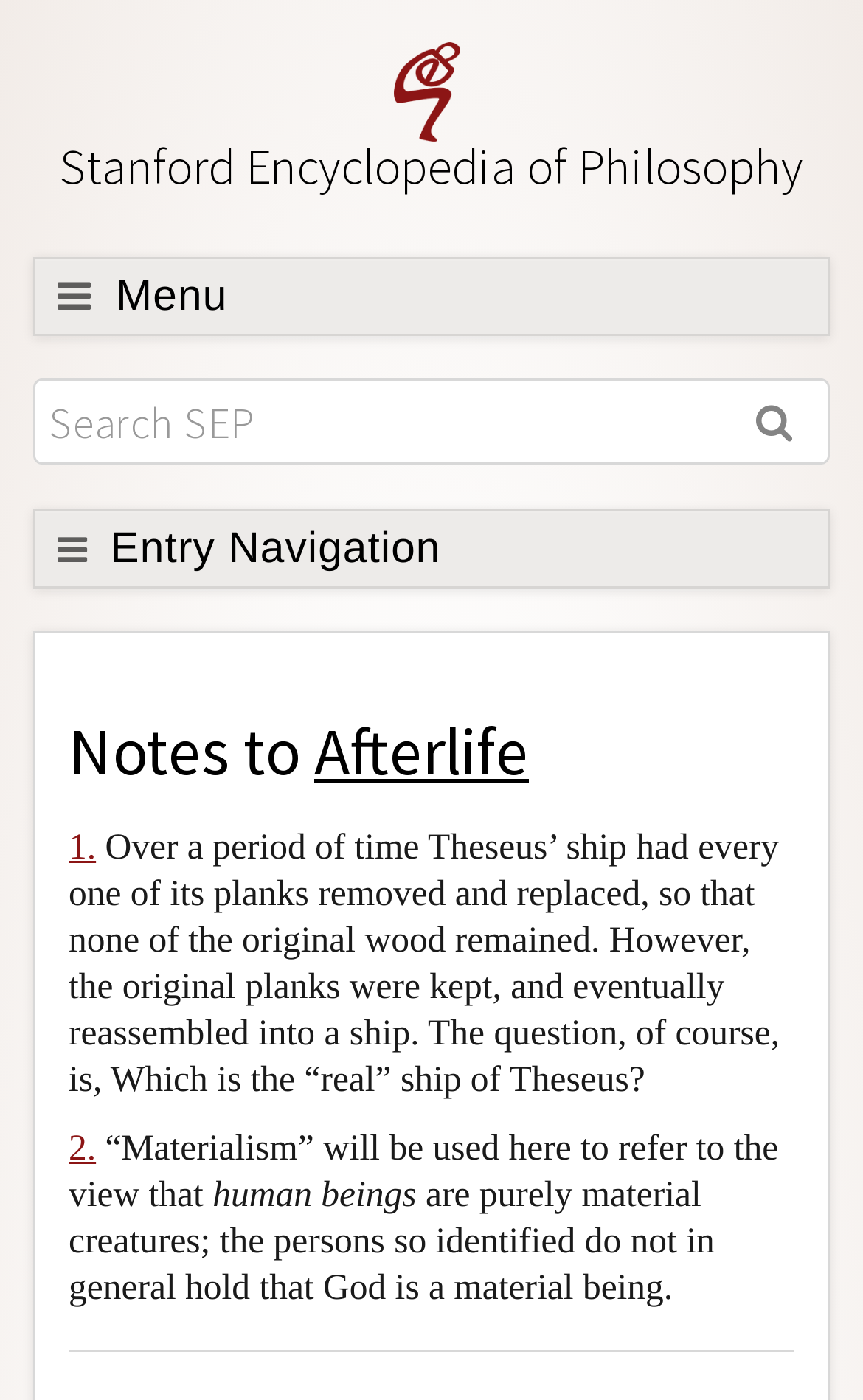Determine the bounding box coordinates of the clickable element to complete this instruction: "search in SEP". Provide the coordinates in the format of four float numbers between 0 and 1, [left, top, right, bottom].

[0.038, 0.27, 0.962, 0.332]